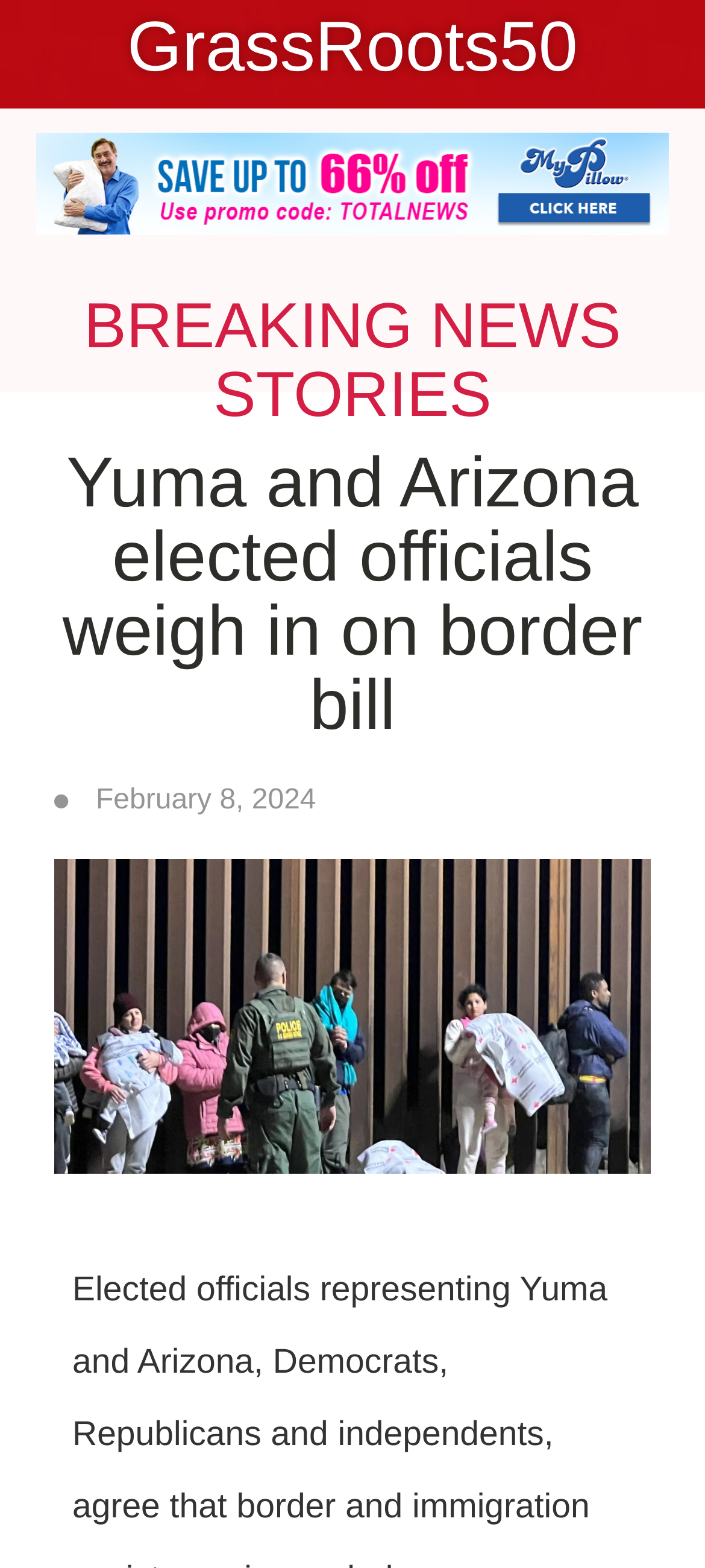What is the name of the website?
Please provide a comprehensive and detailed answer to the question.

I found the name of the website by looking at the link 'GrassRoots50' which is likely to be the name of the website.